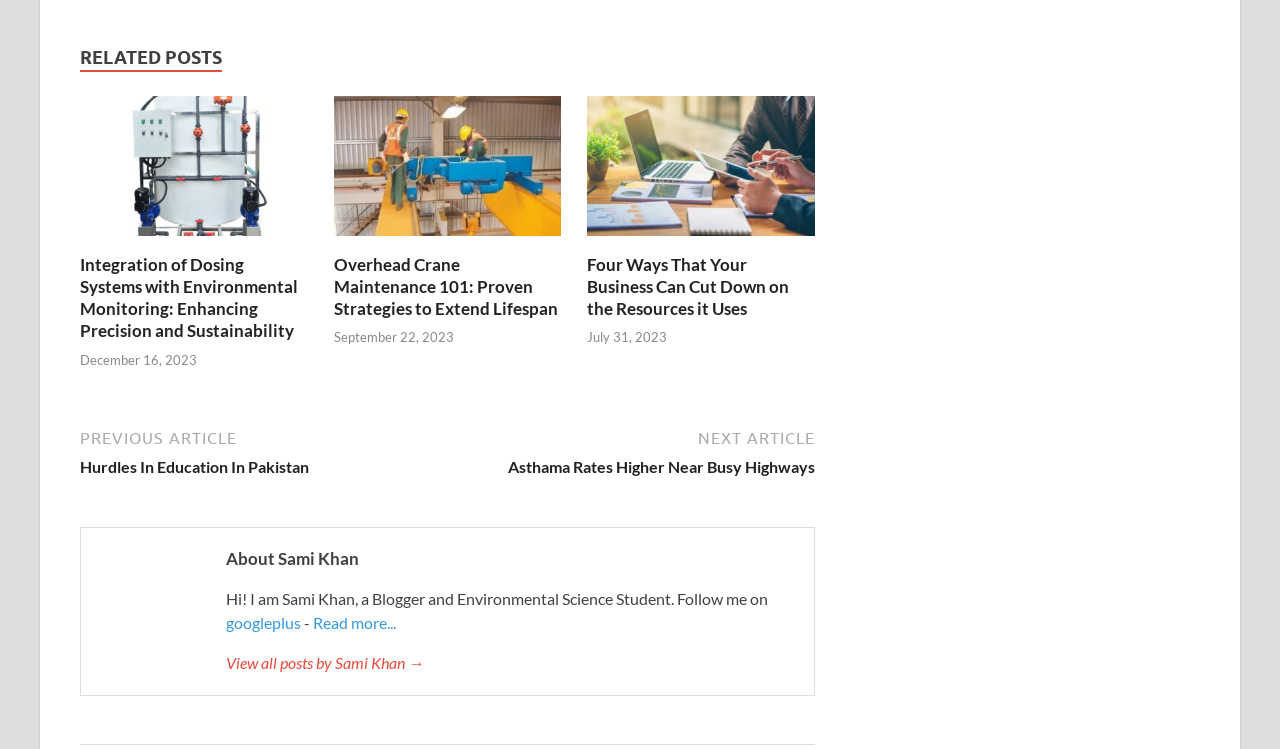Provide the bounding box coordinates of the HTML element described as: "Read more...". The bounding box coordinates should be four float numbers between 0 and 1, i.e., [left, top, right, bottom].

[0.245, 0.819, 0.309, 0.844]